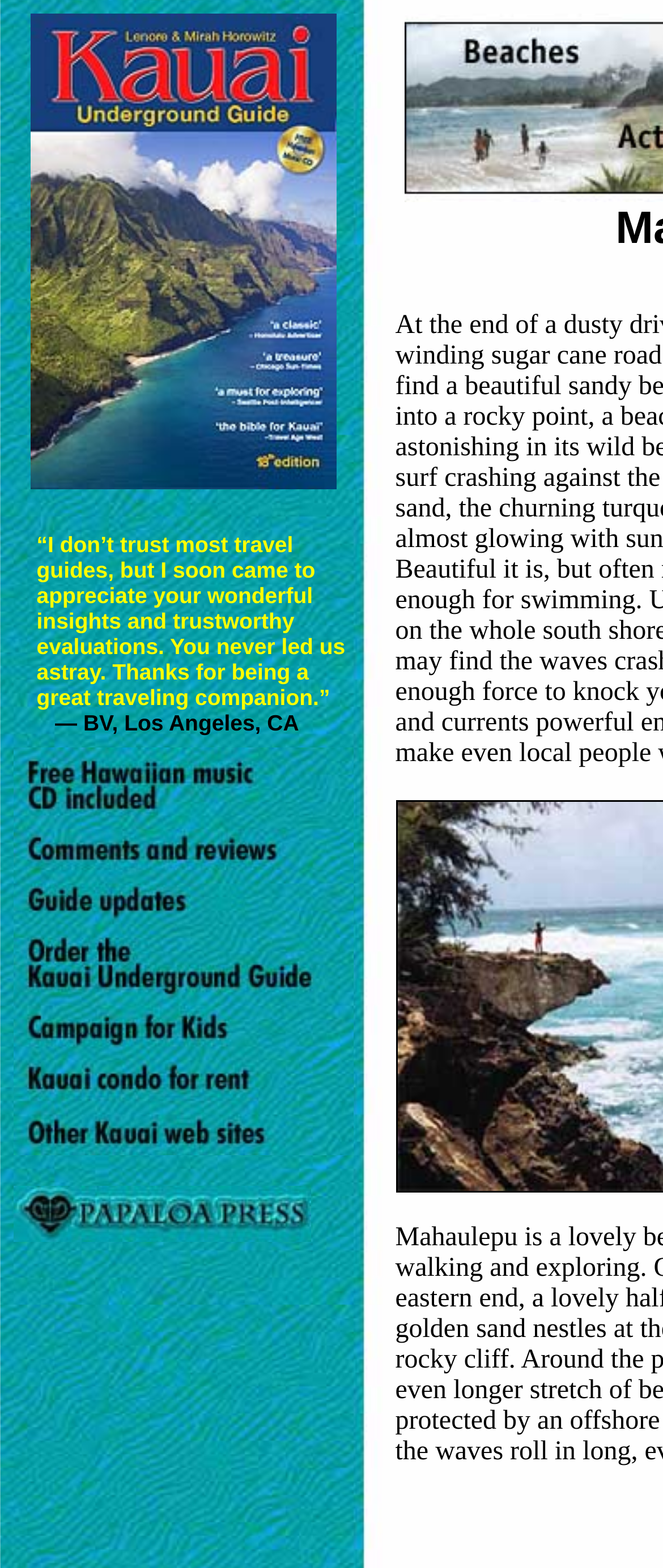What is the publisher of the guide?
Please answer the question with a single word or phrase, referencing the image.

Papaloa Press